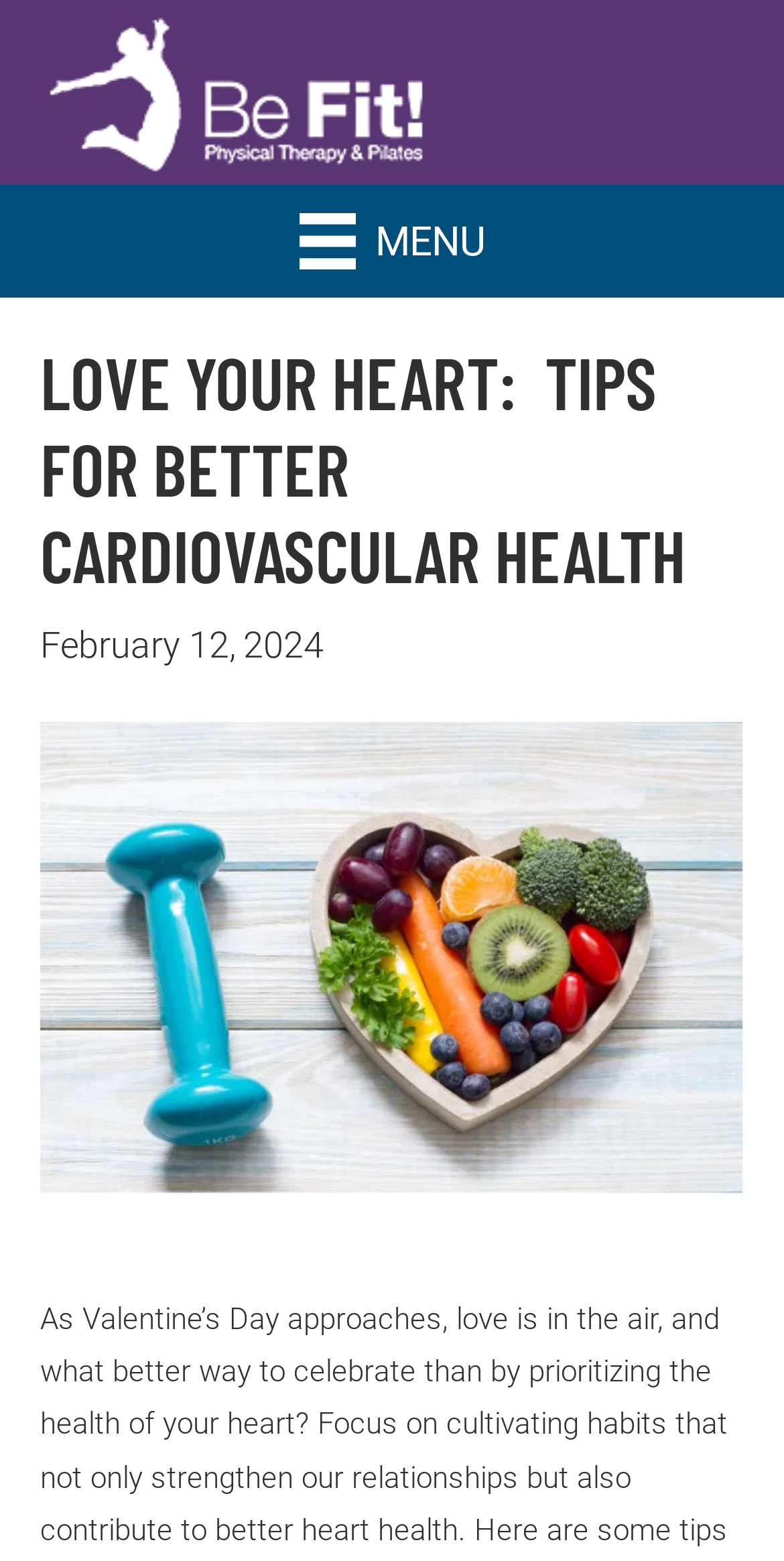What is the logo of the website?
Answer the question with a detailed explanation, including all necessary information.

The logo of the website is located at the top left corner of the webpage, and it is an image with the text 'Be Fit Logo'.